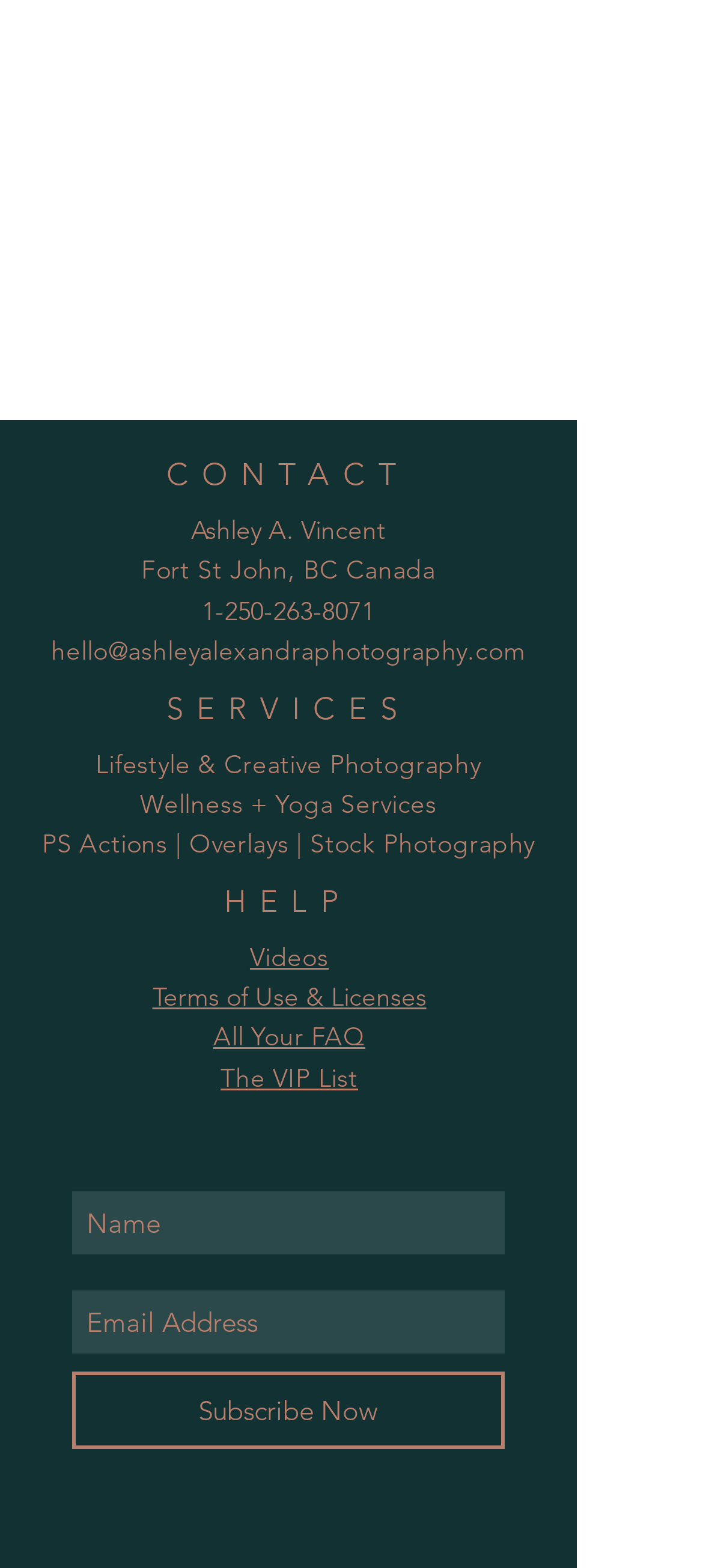Respond to the following question with a brief word or phrase:
What is the location of the photographer?

Fort St John, BC Canada